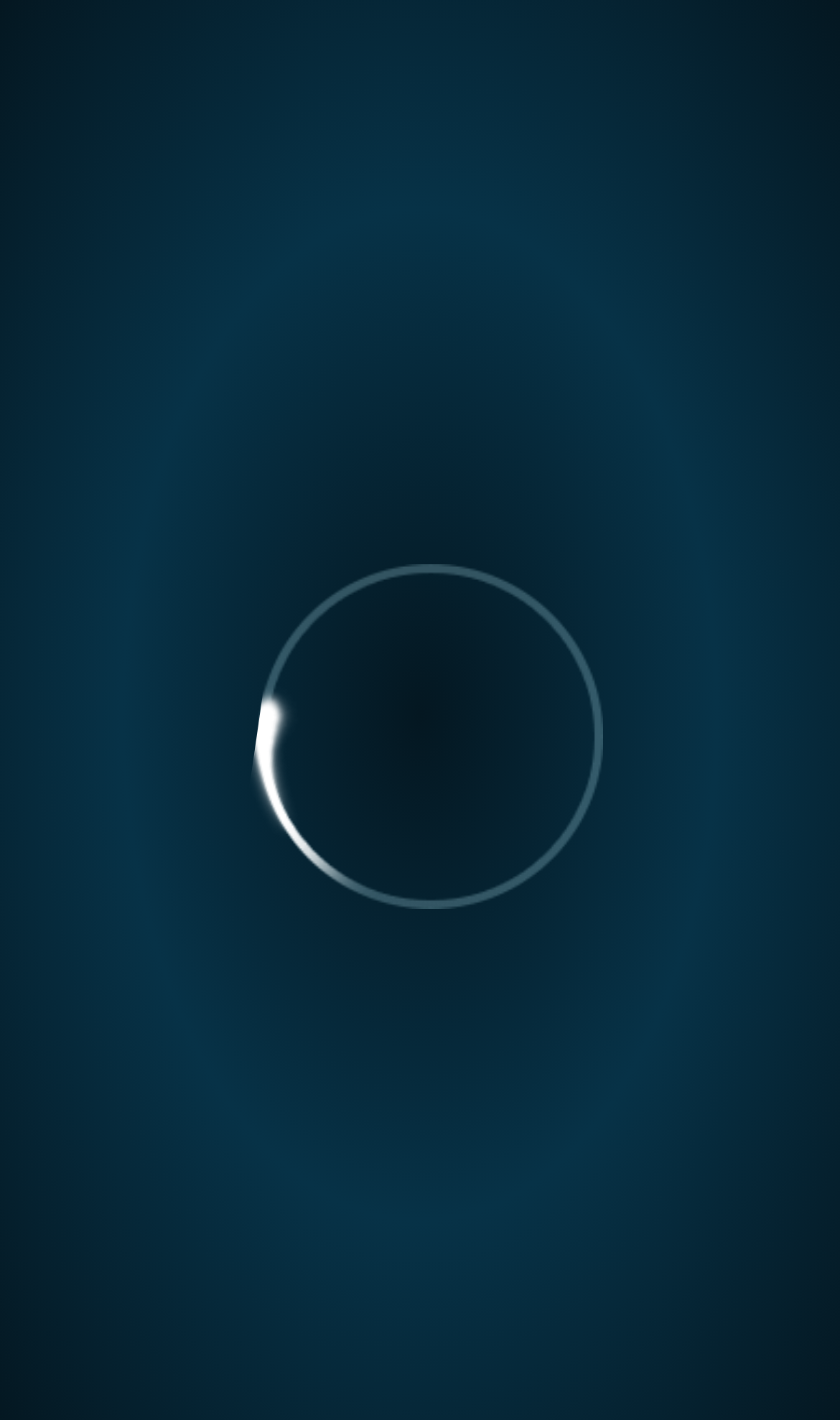What is the phone number to contact for guest support?
Using the image as a reference, answer the question with a short word or phrase.

+66 62-098-6262